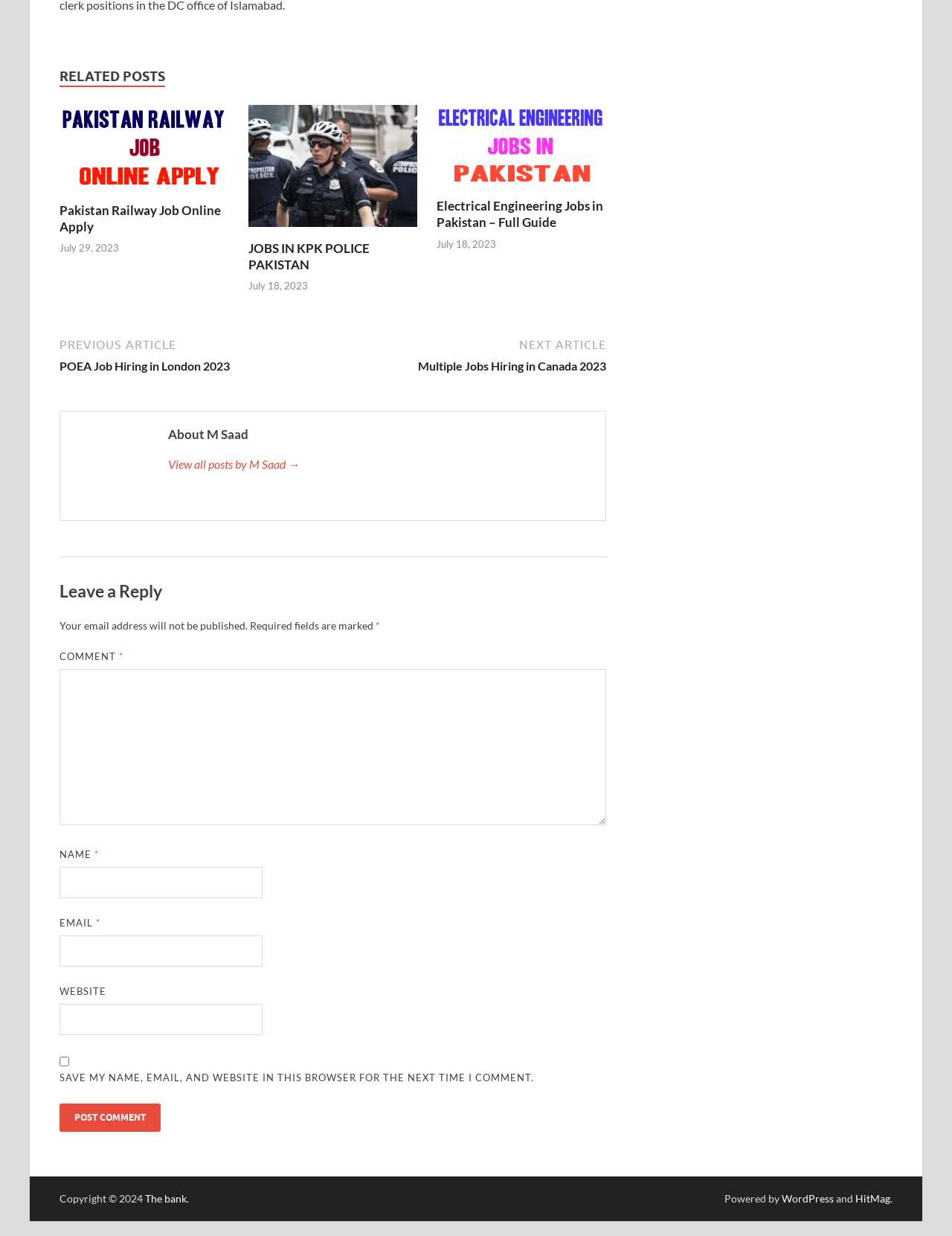Find the bounding box coordinates of the element to click in order to complete this instruction: "Click on 'Pakistan Railway Job Online Apply'". The bounding box coordinates must be four float numbers between 0 and 1, denoted as [left, top, right, bottom].

[0.062, 0.15, 0.241, 0.162]